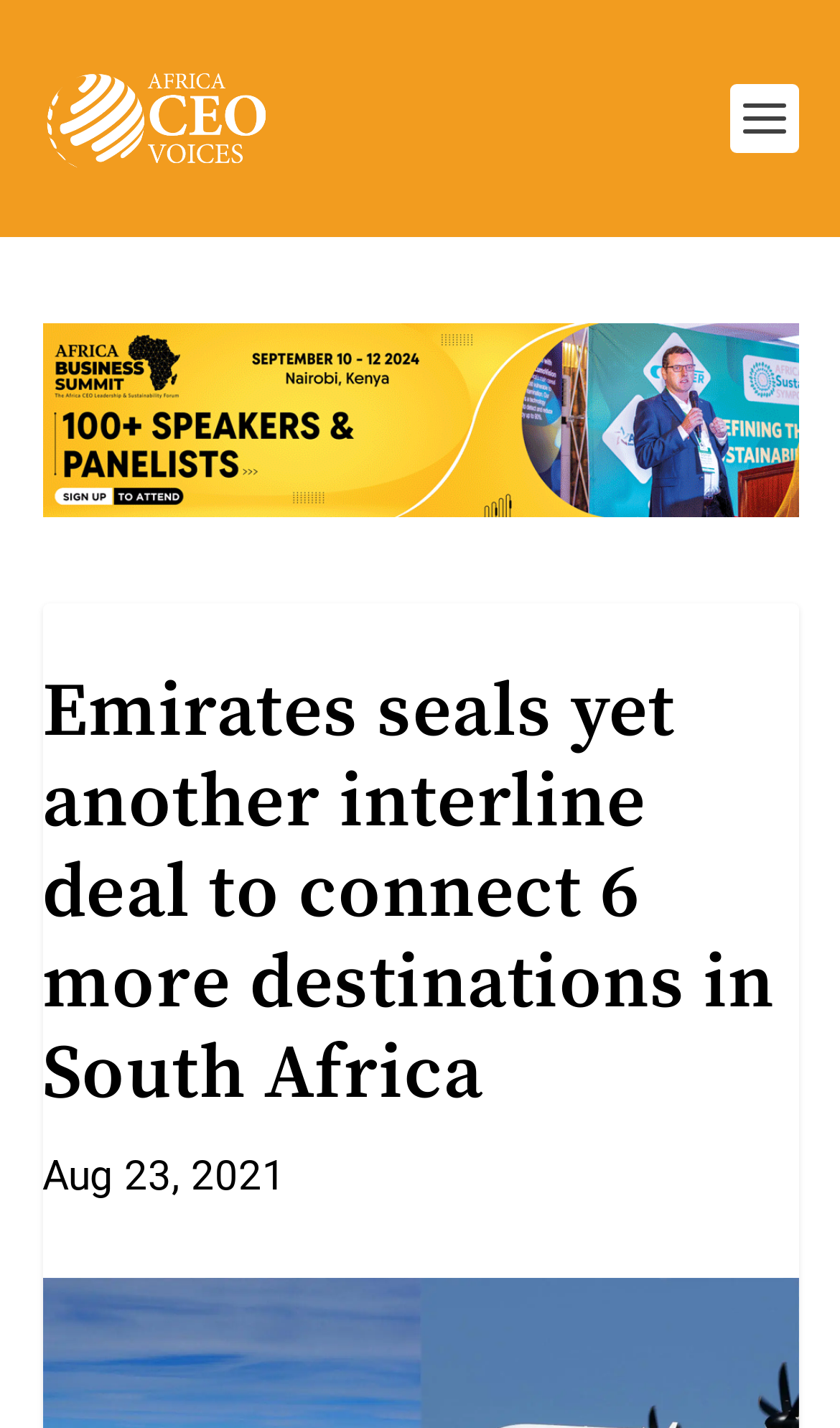Locate the UI element that matches the description alt="Africa CEO Voices" in the webpage screenshot. Return the bounding box coordinates in the format (top-left x, top-left y, bottom-right x, bottom-right y), with values ranging from 0 to 1.

[0.05, 0.045, 0.325, 0.121]